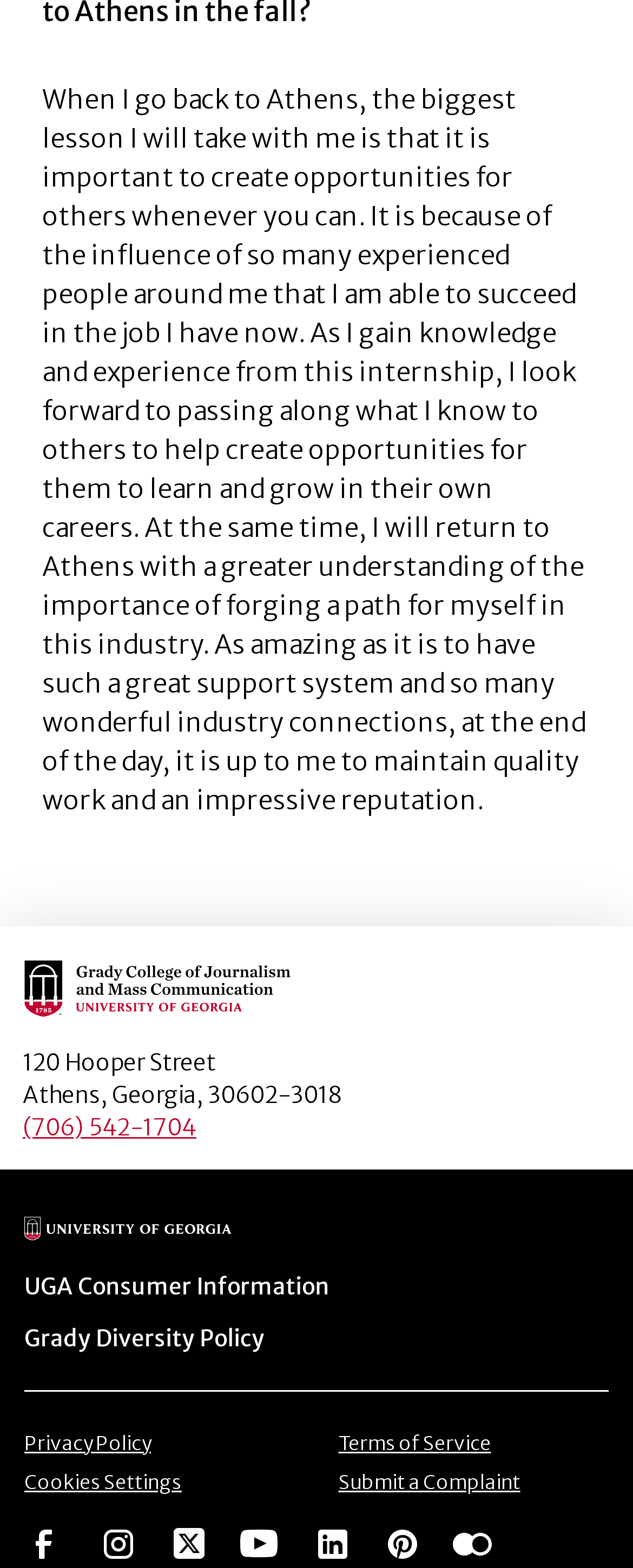What is the phone number of the institution?
Based on the visual, give a brief answer using one word or a short phrase.

(706) 542-1704